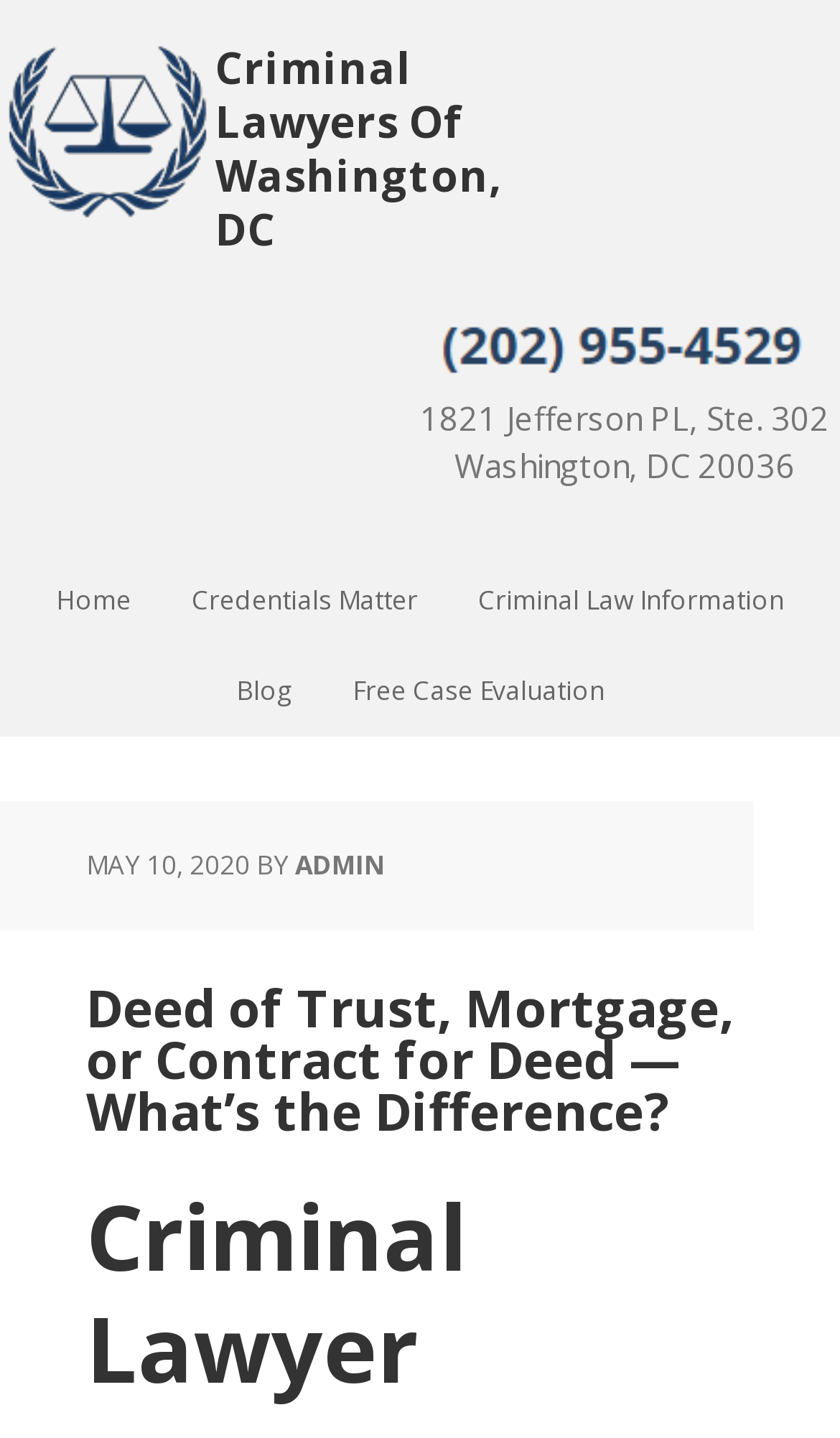What is the address of the law firm?
Use the image to give a comprehensive and detailed response to the question.

I found the address by looking at the static text elements on the webpage, specifically the one with the text '1821 Jefferson PL, Ste. 302' which is located below the heading 'Criminal Lawyers Of Washington, DC'.